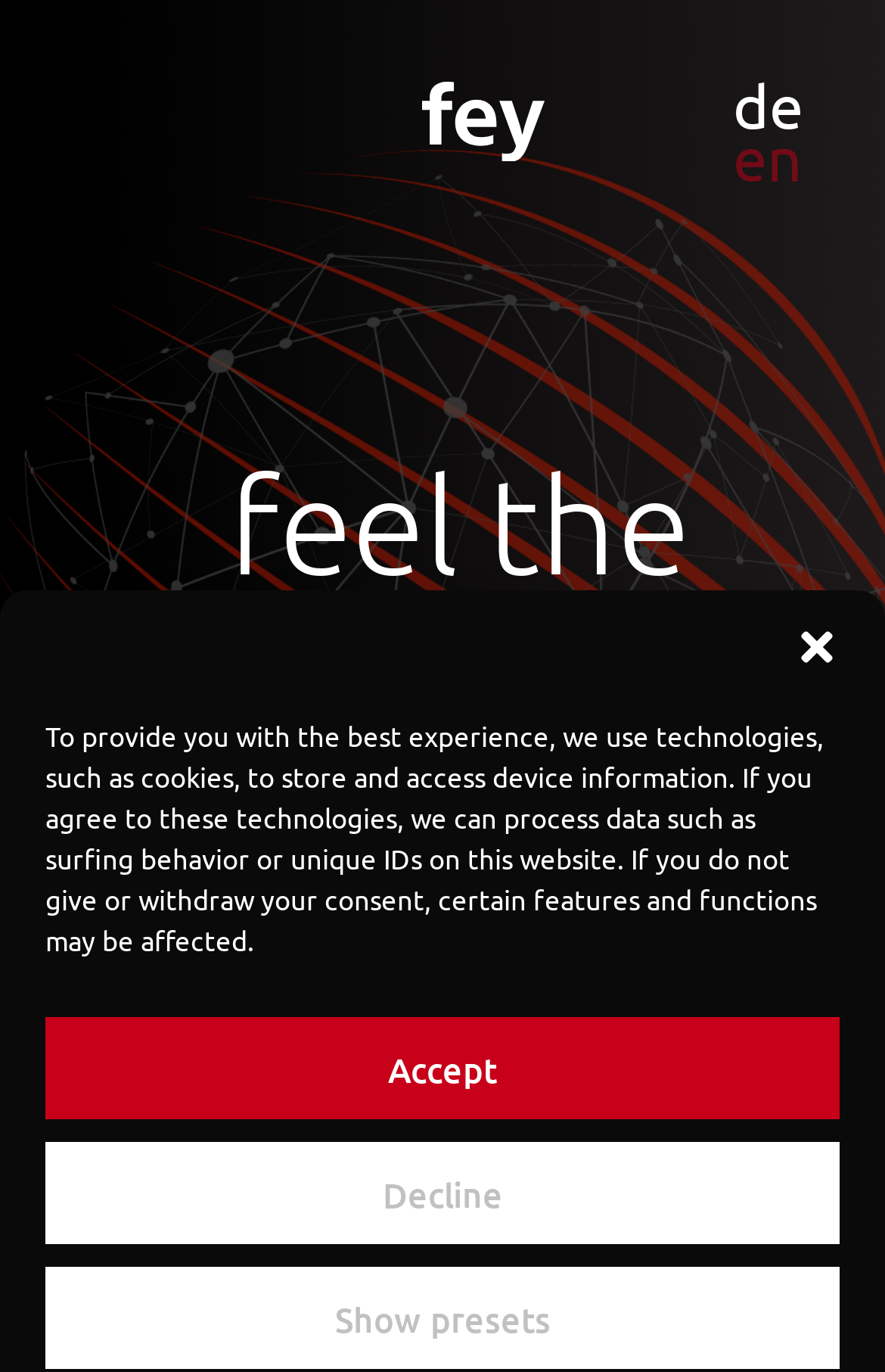What is the tone of the heading 'feel the difference'?
Please provide a detailed and comprehensive answer to the question.

The heading 'feel the difference' is in a large font size and is located prominently on the webpage, suggesting that it is meant to be inspirational or motivational, encouraging users to experience something new or unique.